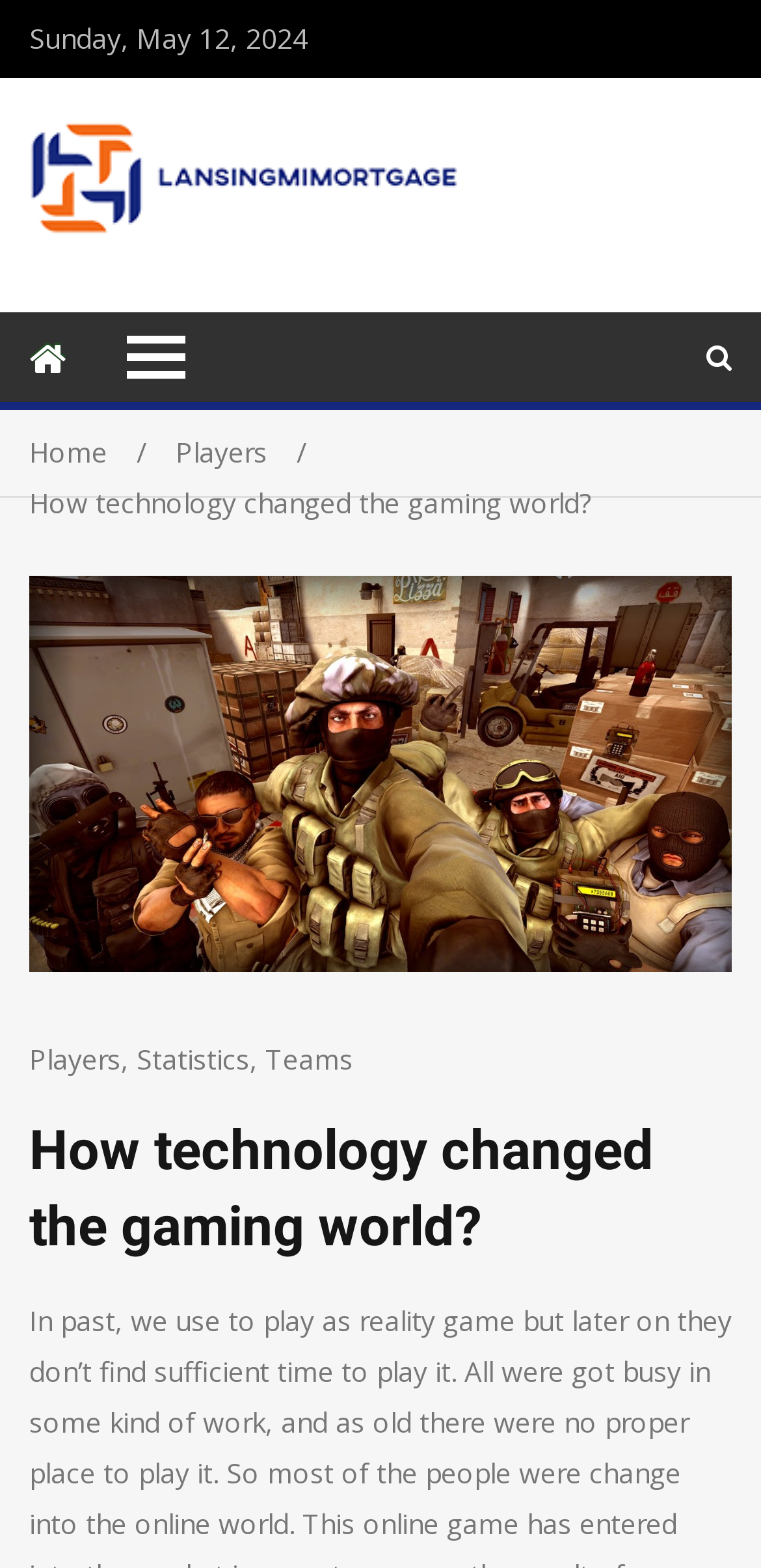How many images are on the webpage?
Based on the screenshot, give a detailed explanation to answer the question.

I searched the webpage and found only one image, which is associated with the 'lansingmimortgage' link. Therefore, there is only one image on the webpage.